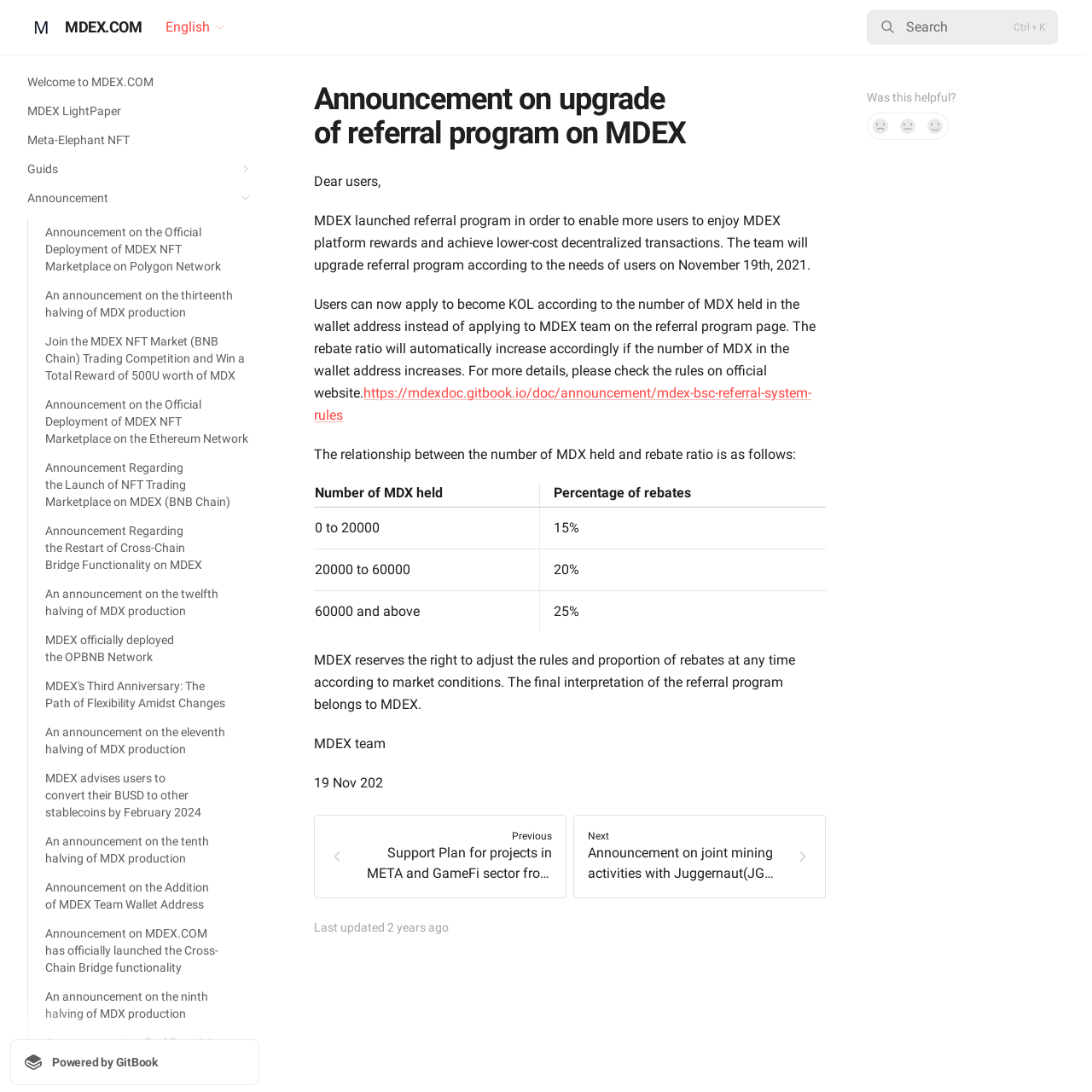Using floating point numbers between 0 and 1, provide the bounding box coordinates in the format (top-left x, top-left y, bottom-right x, bottom-right y). Locate the UI element described here: title="DAJA CENTER by line+ studio"

None